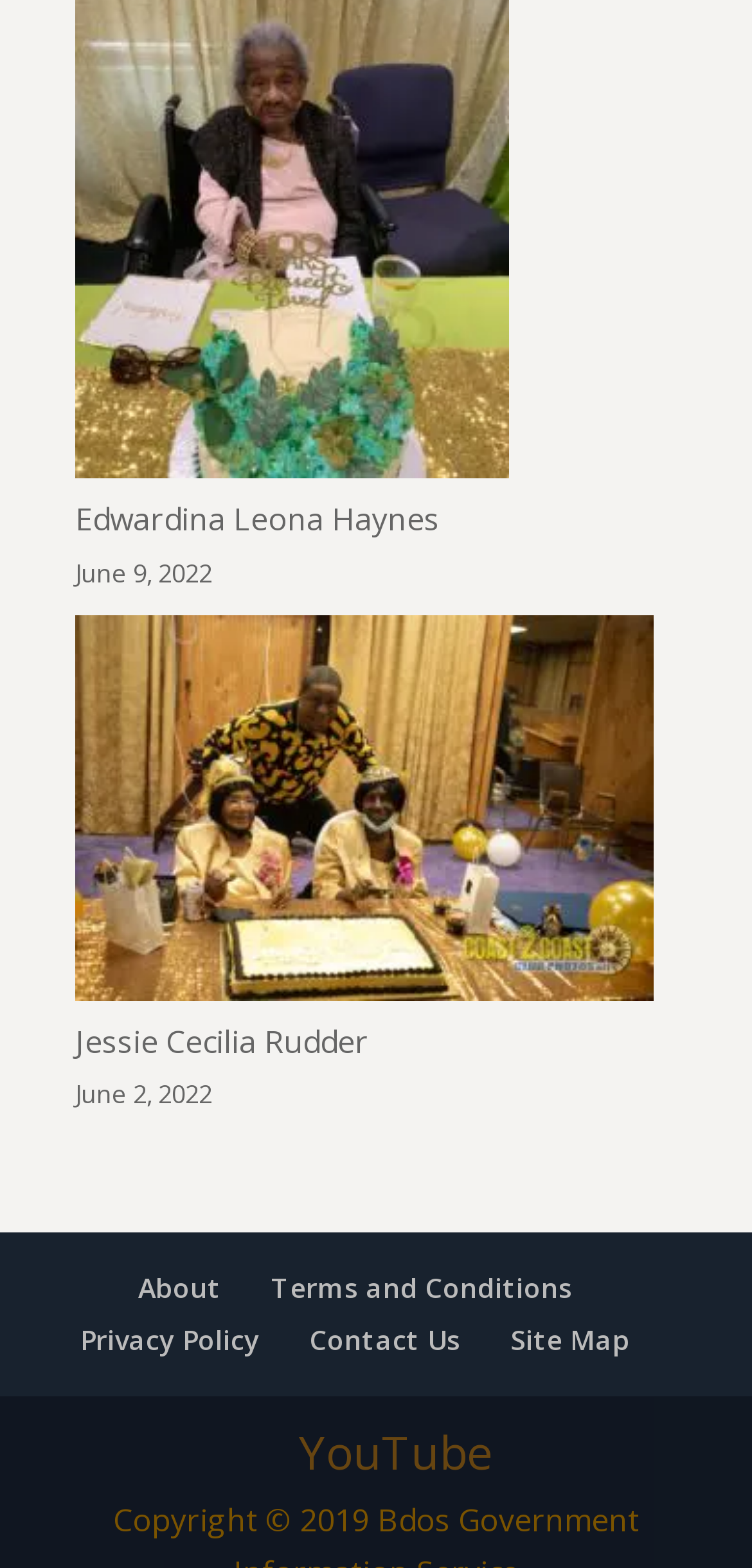Highlight the bounding box coordinates of the region I should click on to meet the following instruction: "View Edwardina Leona Haynes' page".

[0.1, 0.318, 0.585, 0.345]